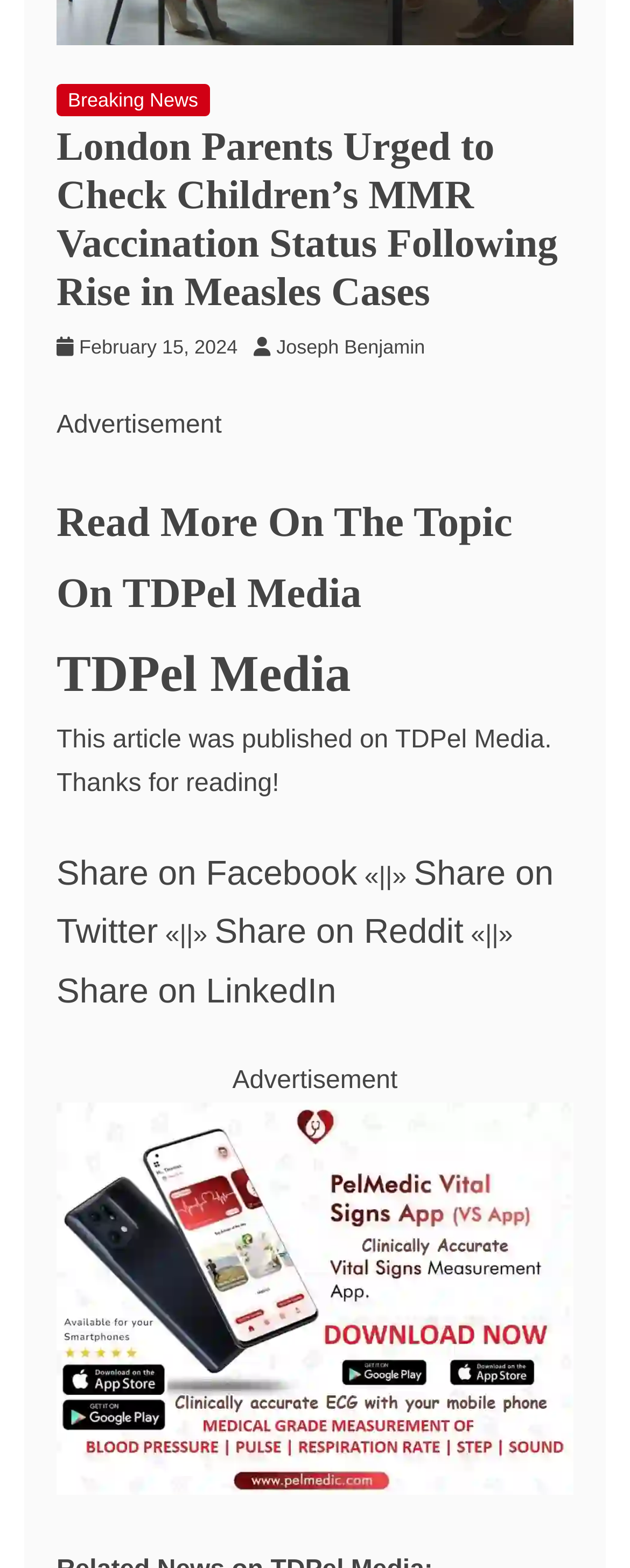What can be done with the article?
Answer the question with as much detail as you can, using the image as a reference.

The article can be shared on social media platforms such as Facebook, Twitter, Reddit, and LinkedIn, as indicated by the presence of links 'Share on Facebook', 'Share on Twitter', 'Share on Reddit', and 'Share on LinkedIn' at the bottom of the article.